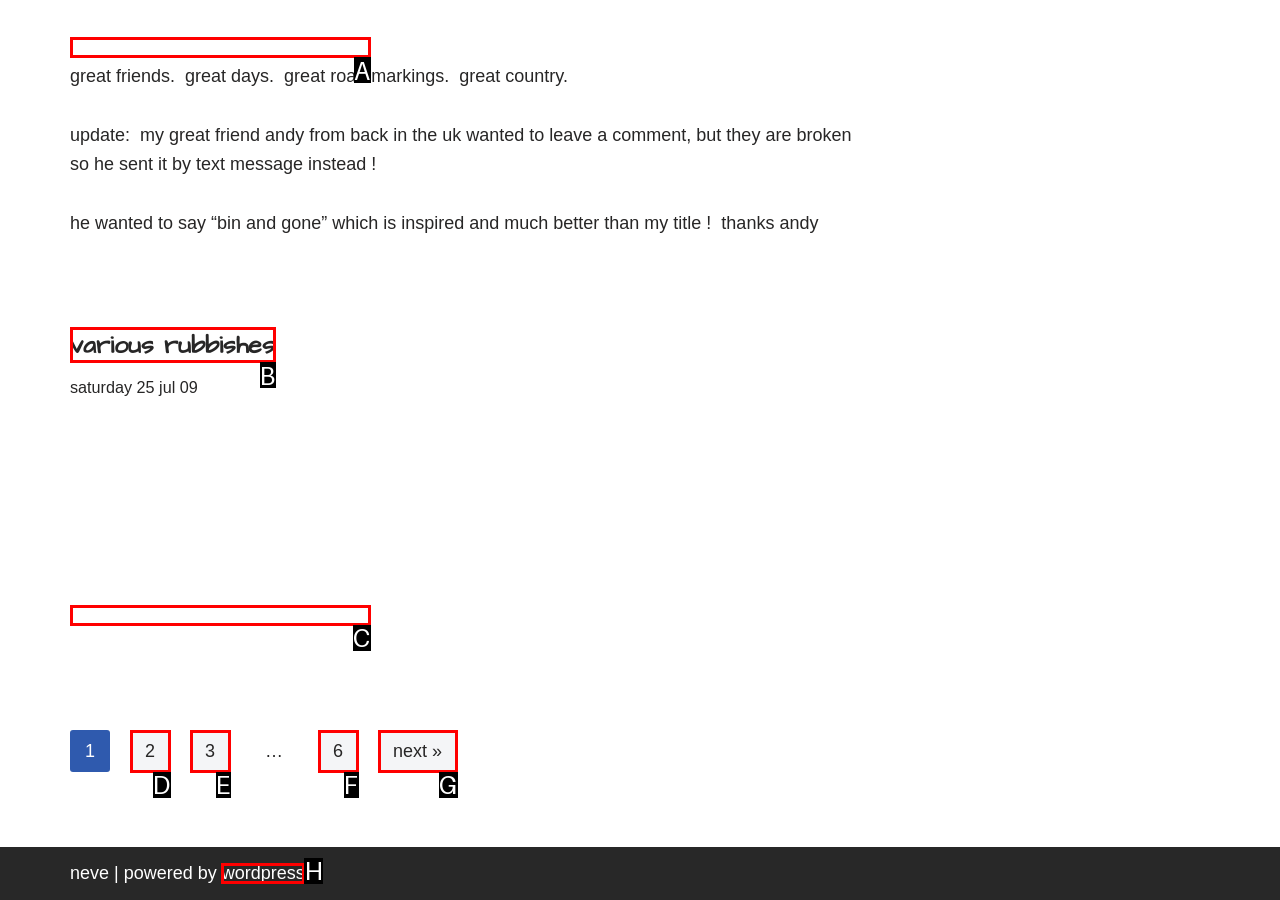Tell me which option best matches this description: Next »
Answer with the letter of the matching option directly from the given choices.

G